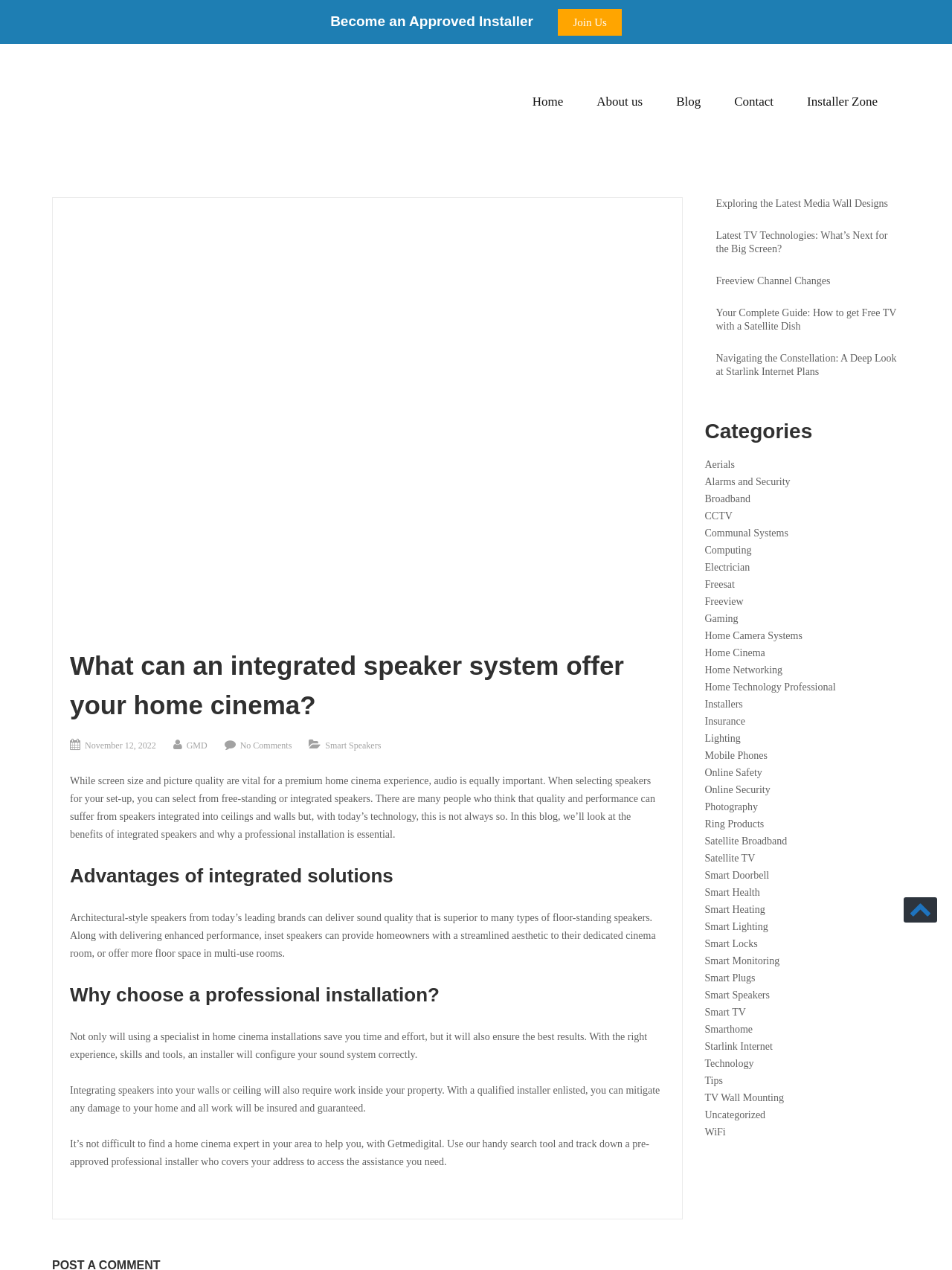Identify the bounding box coordinates for the UI element described by the following text: "Electrician". Provide the coordinates as four float numbers between 0 and 1, in the format [left, top, right, bottom].

[0.74, 0.442, 0.788, 0.451]